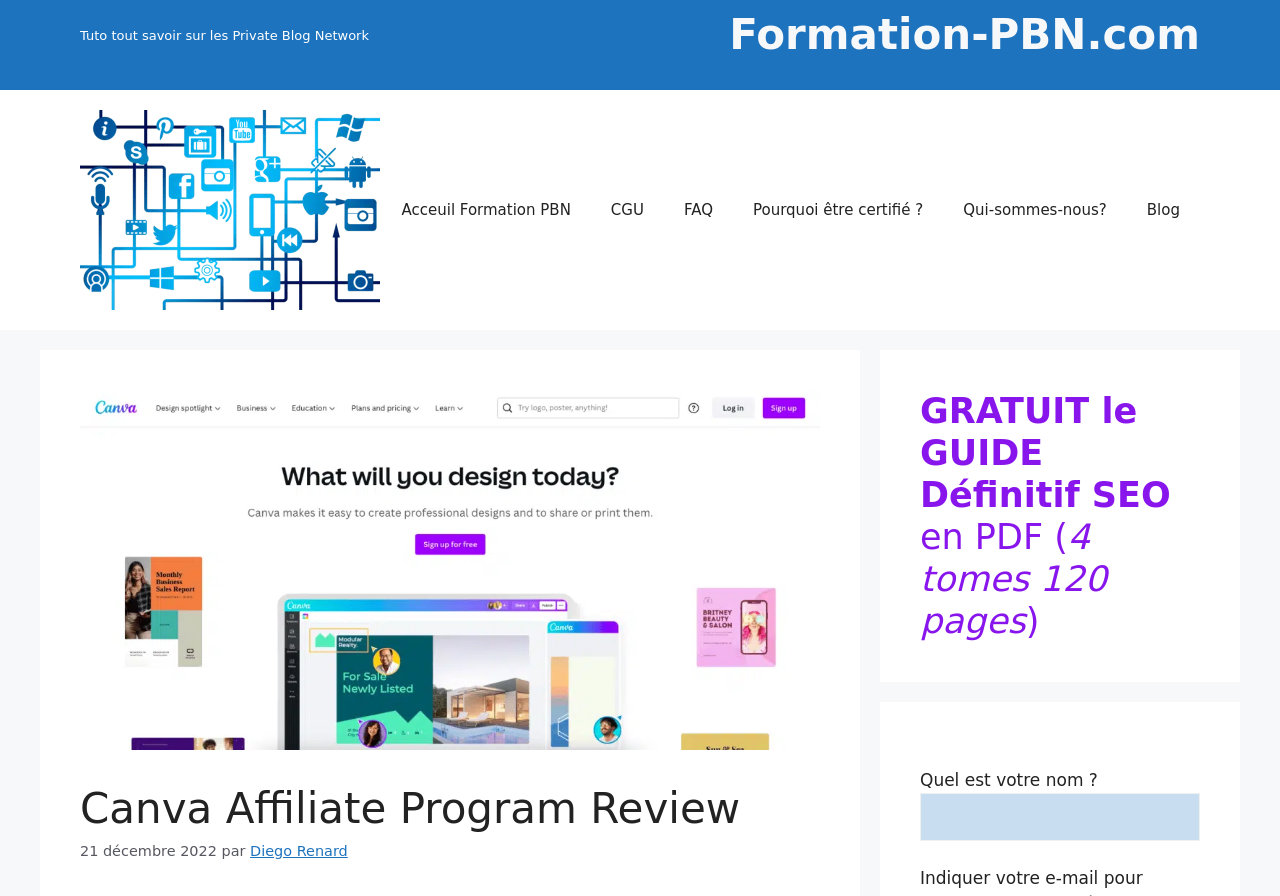Locate and provide the bounding box coordinates for the HTML element that matches this description: "CGU".

[0.462, 0.201, 0.519, 0.268]